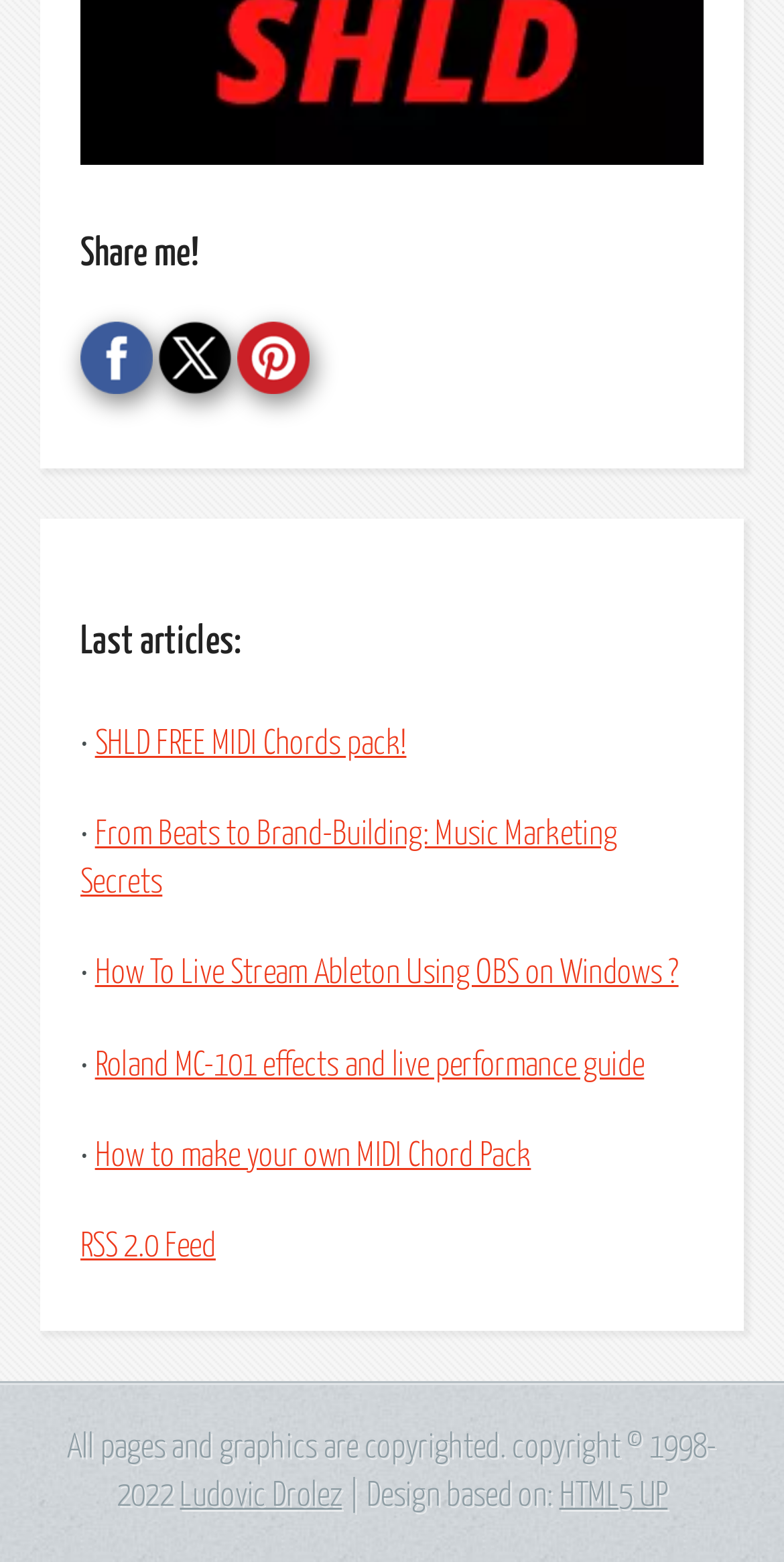Determine the bounding box coordinates for the UI element matching this description: "SHLD FREE MIDI Chords pack!".

[0.121, 0.466, 0.518, 0.487]